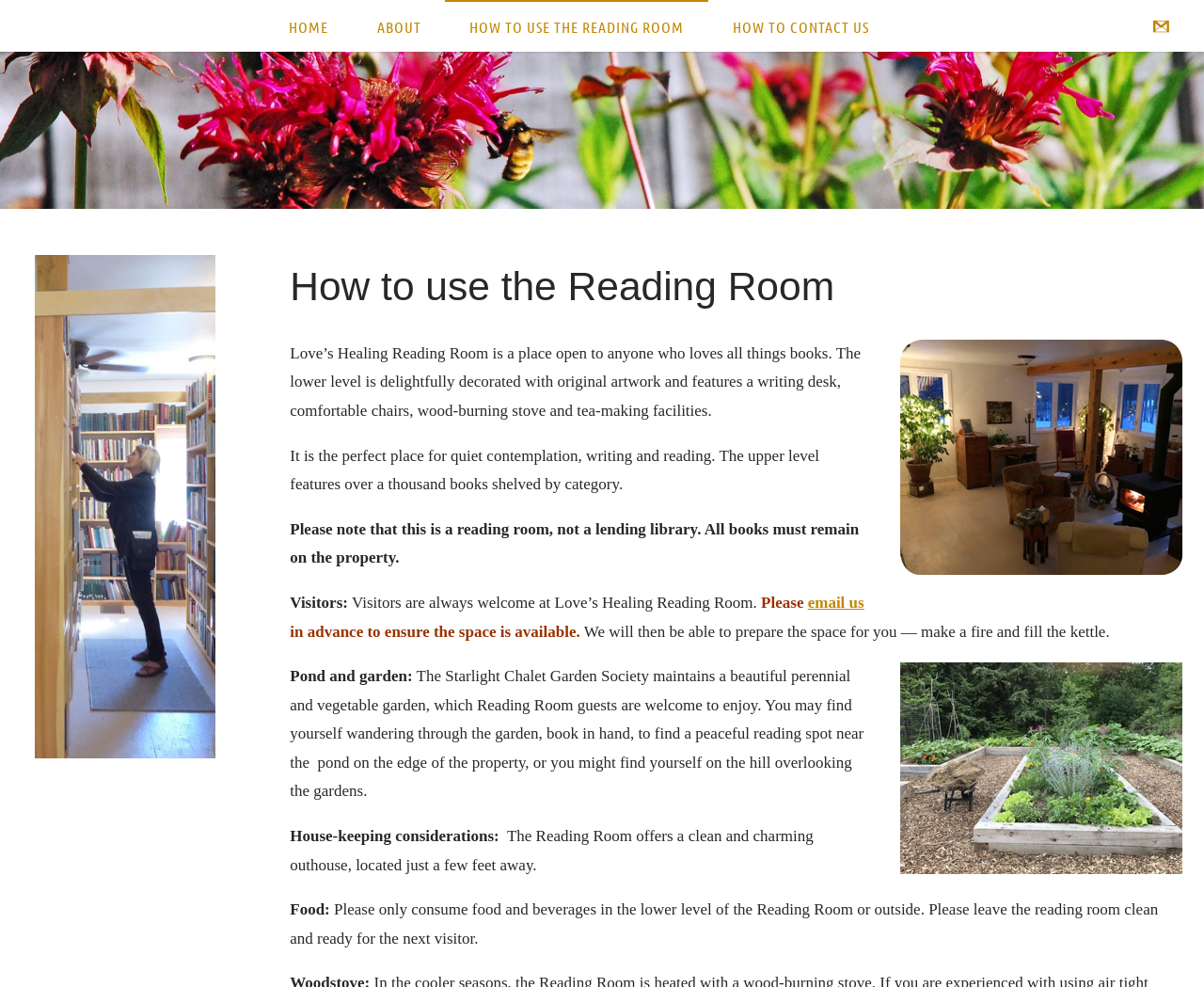Use a single word or phrase to answer the following:
What is the policy on food consumption in the reading room?

Only in lower level or outside